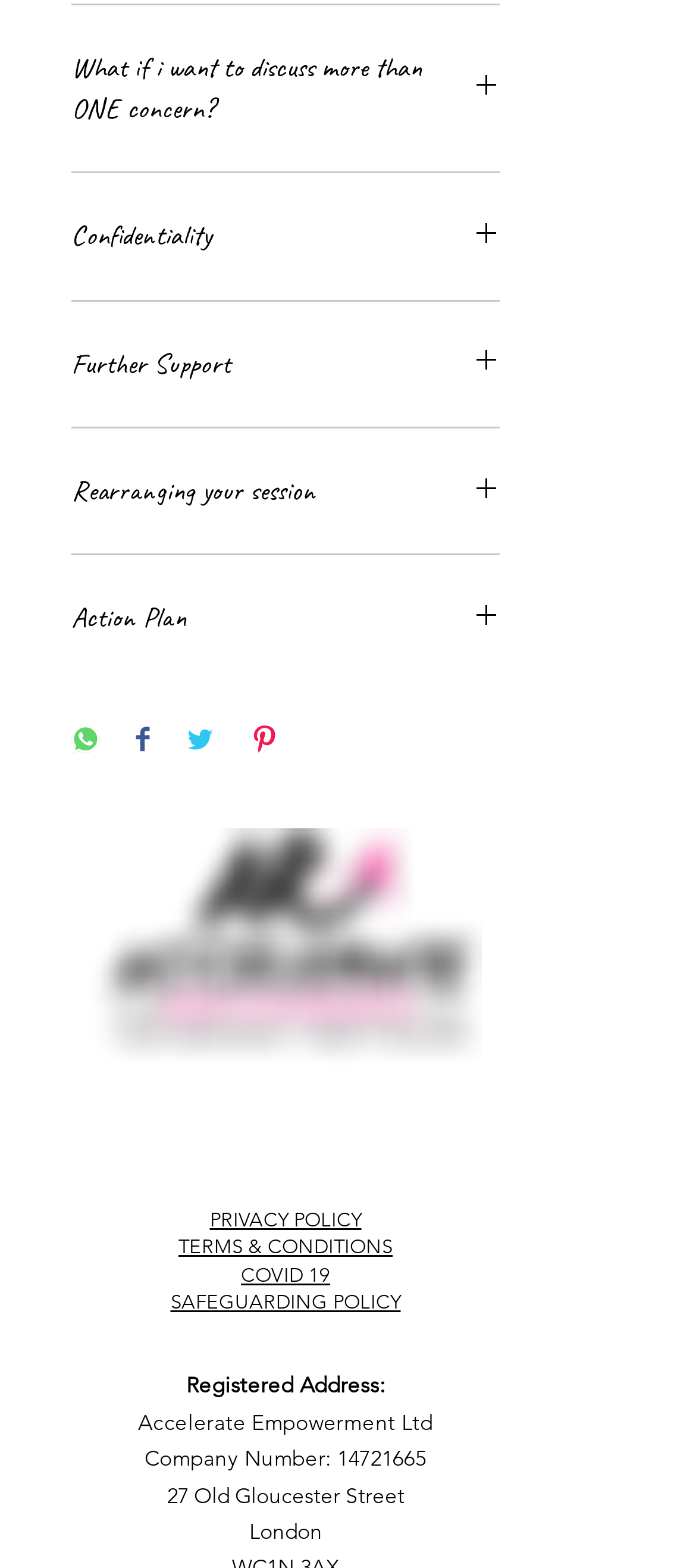Kindly determine the bounding box coordinates for the clickable area to achieve the given instruction: "Click on 'What if i want to discuss more than ONE concern?' button".

[0.103, 0.031, 0.718, 0.082]